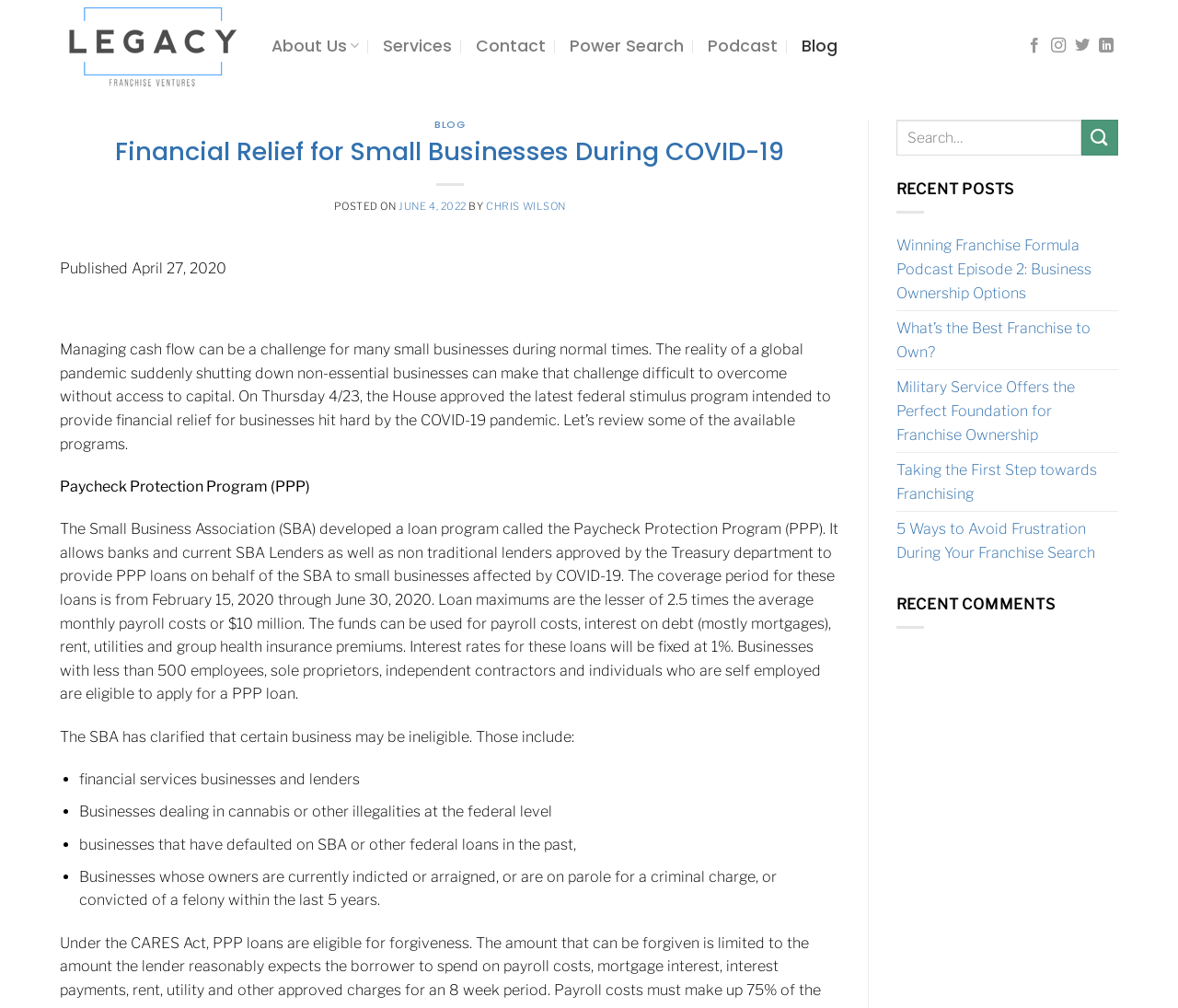From the details in the image, provide a thorough response to the question: What is the topic of the latest article?

The topic of the latest article can be found in the main content section of the webpage, where the heading 'Financial Relief for Small Businesses During COVID-19' is written.